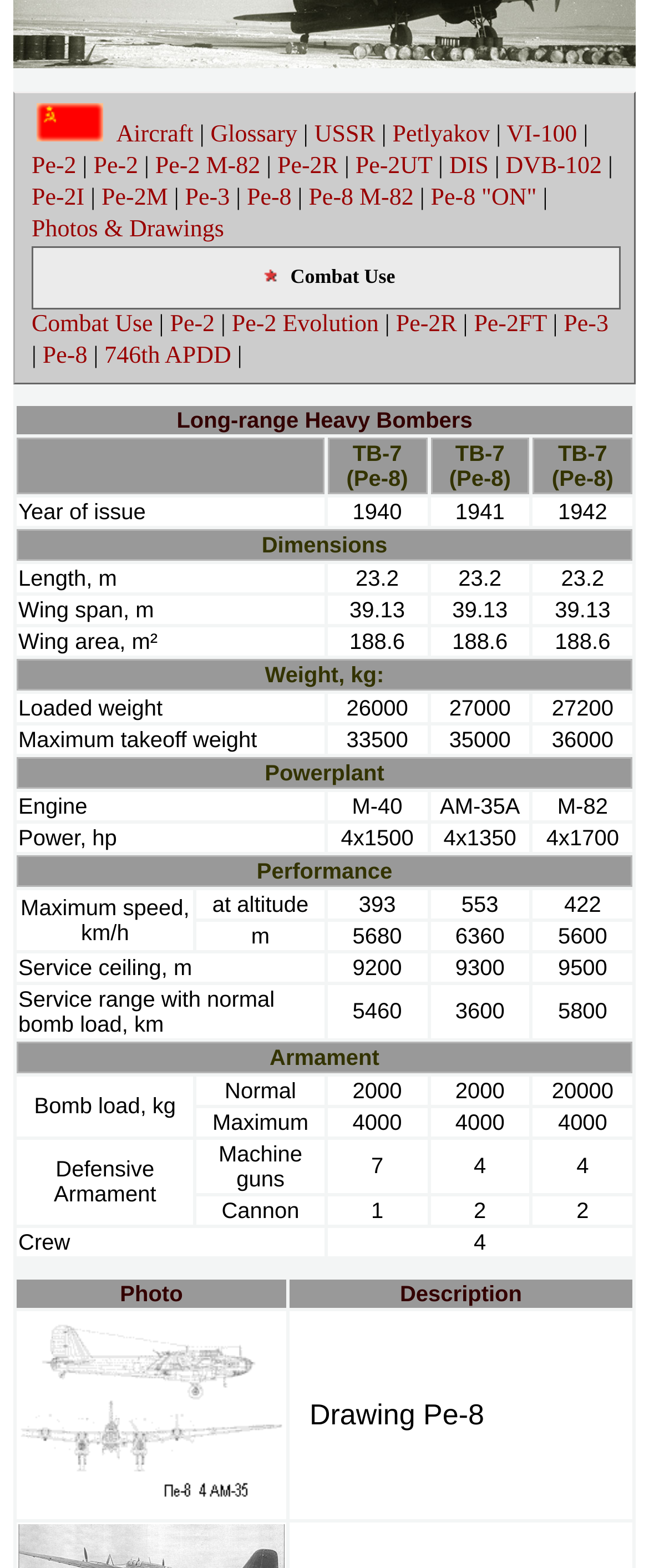Pinpoint the bounding box coordinates of the clickable area needed to execute the instruction: "Check Combat Use information". The coordinates should be specified as four float numbers between 0 and 1, i.e., [left, top, right, bottom].

[0.44, 0.169, 0.609, 0.184]